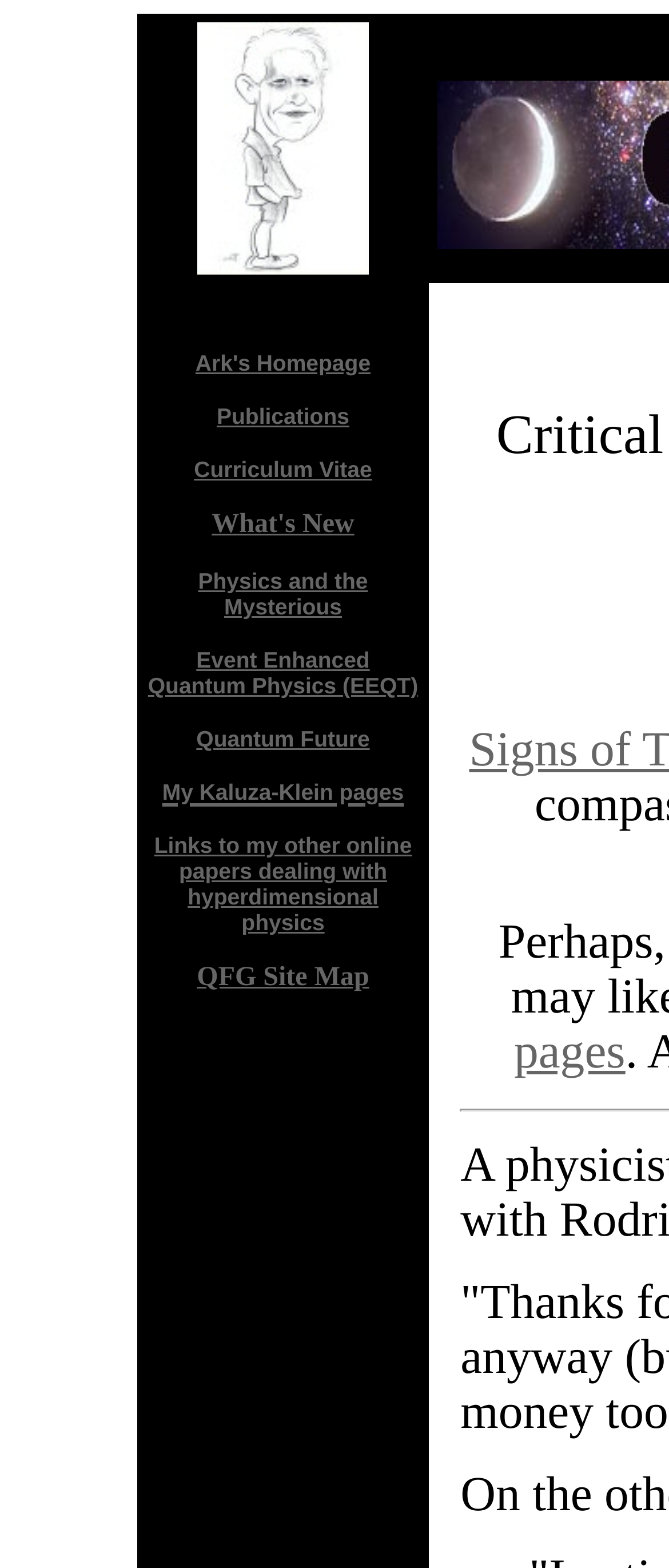Please specify the bounding box coordinates of the clickable region to carry out the following instruction: "Get a divorce form". The coordinates should be four float numbers between 0 and 1, in the format [left, top, right, bottom].

None